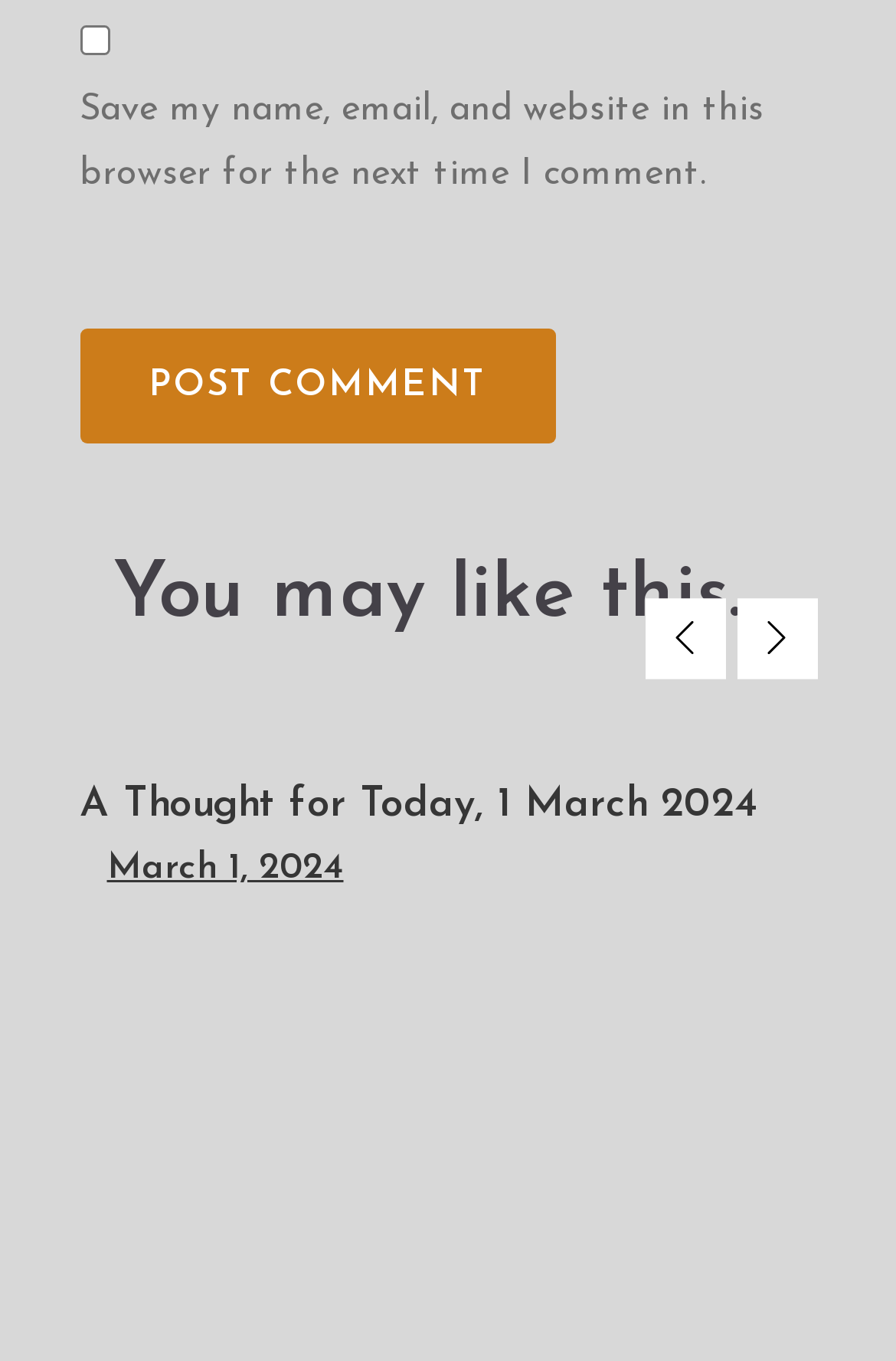Please provide a comprehensive answer to the question based on the screenshot: What is the purpose of the checkbox?

The checkbox is located at the top of the webpage with the label 'Save my name, email, and website in this browser for the next time I comment.' This suggests that its purpose is to save the user's comment information for future use.